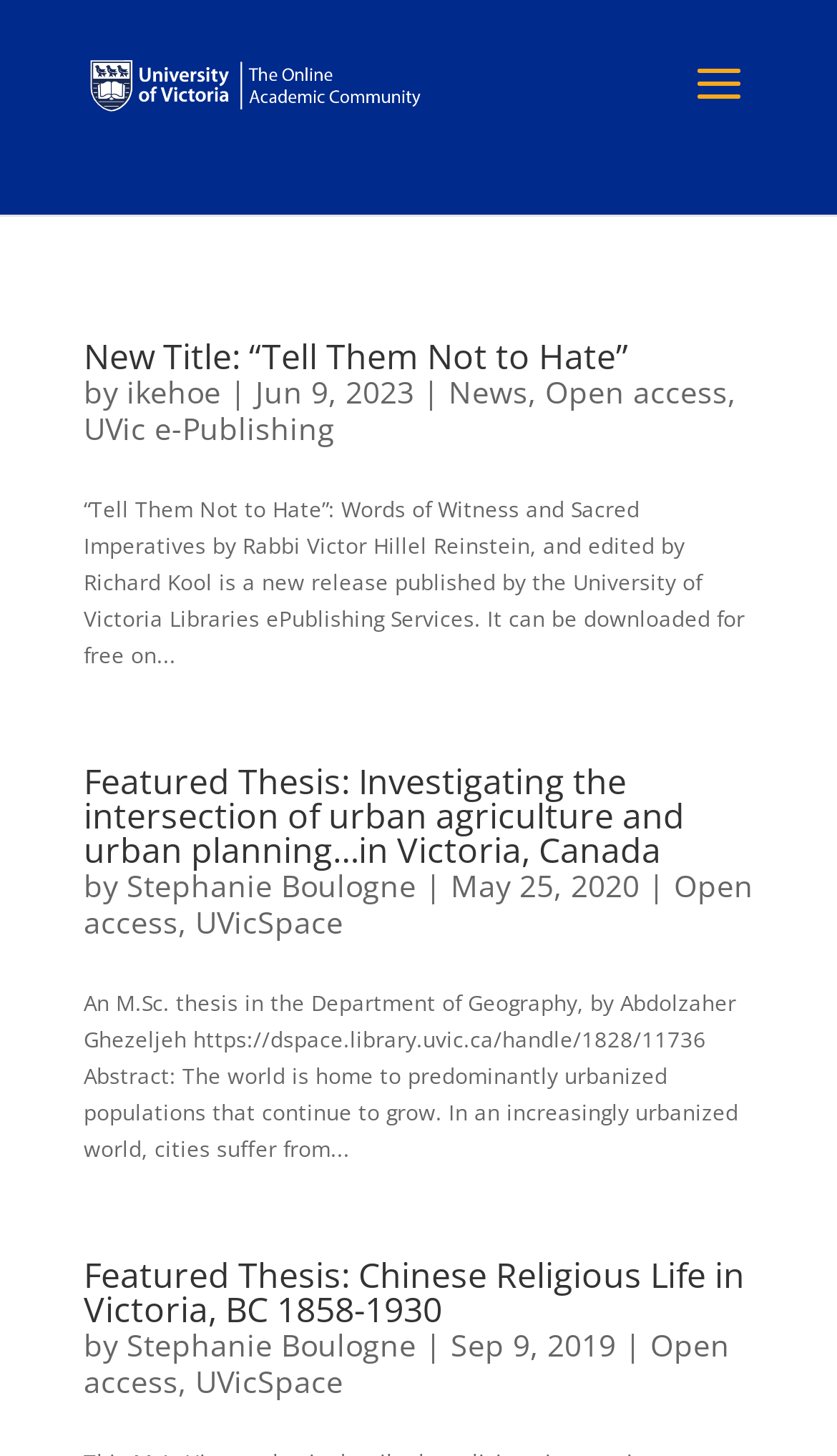Based on the visual content of the image, answer the question thoroughly: What is the common theme among the articles?

All the articles on the webpage appear to be related to academic research, with topics such as theses, publications, and scholarly communication. The articles also contain links to open access resources and university libraries, further supporting the theme of academic research.